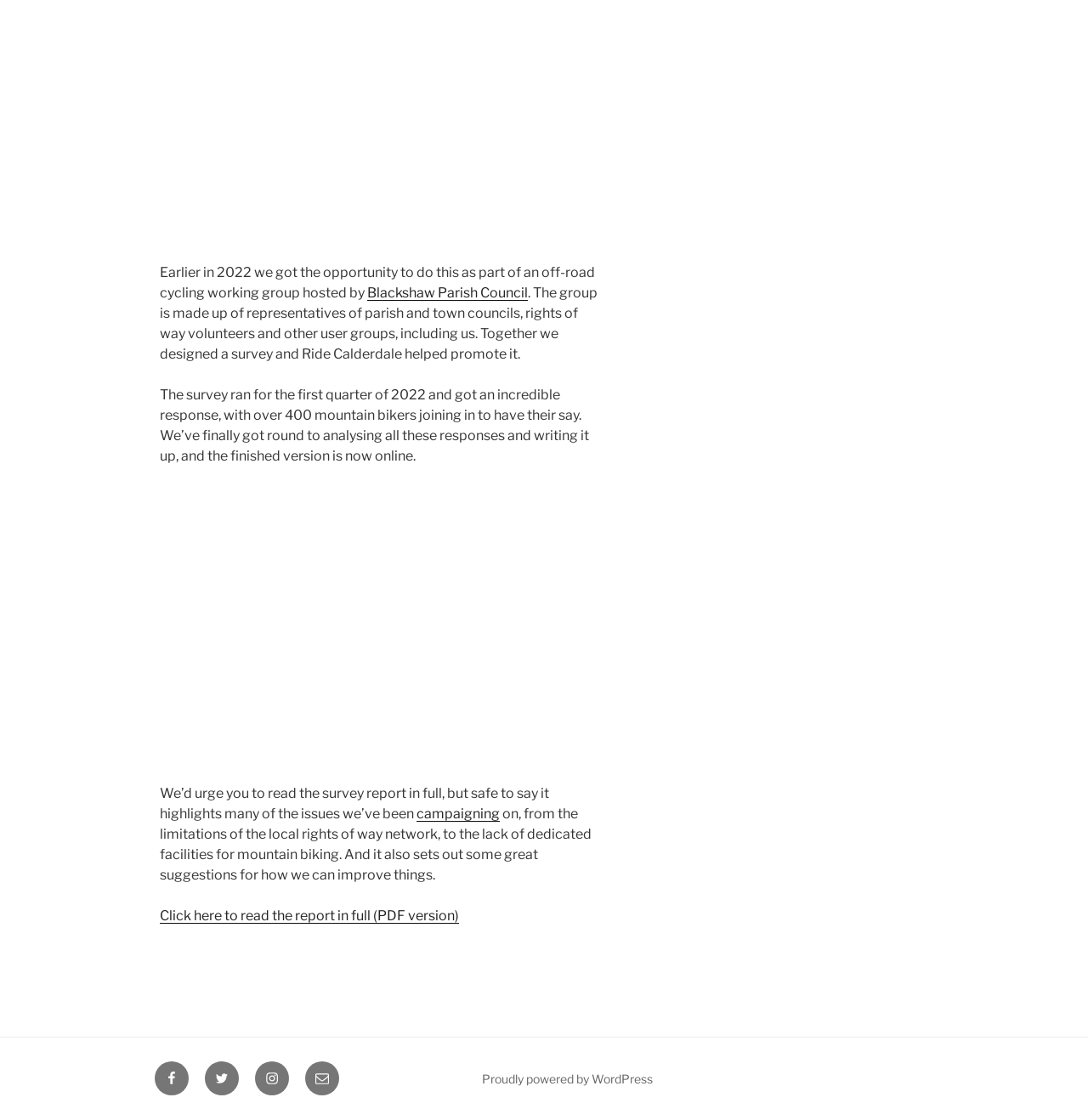Please identify the bounding box coordinates of the clickable area that will fulfill the following instruction: "Check Twitter". The coordinates should be in the format of four float numbers between 0 and 1, i.e., [left, top, right, bottom].

[0.188, 0.948, 0.22, 0.978]